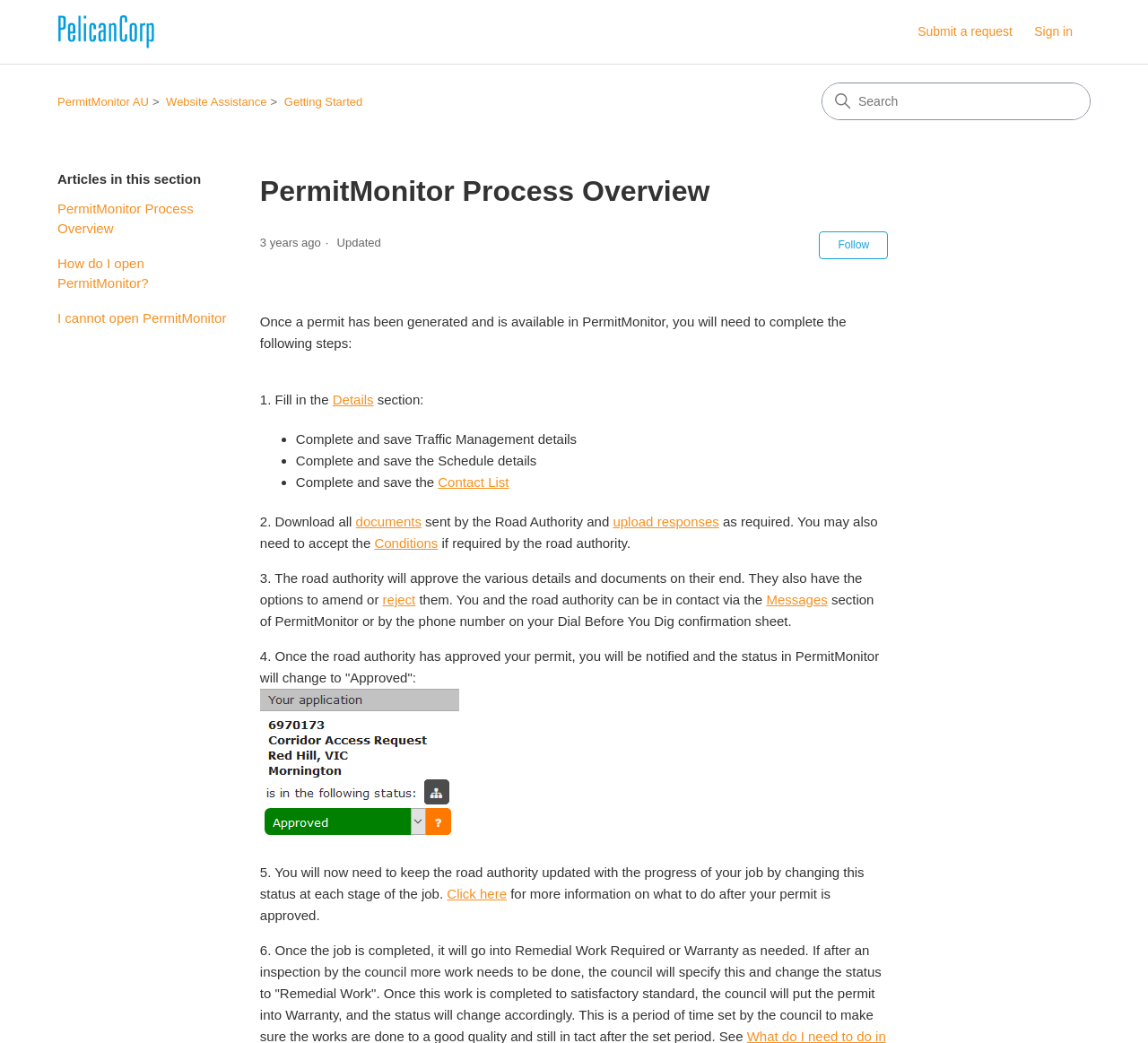Given the element description Conditions, identify the bounding box coordinates for the UI element on the webpage screenshot. The format should be (top-left x, top-left y, bottom-right x, bottom-right y), with values between 0 and 1.

[0.326, 0.513, 0.382, 0.528]